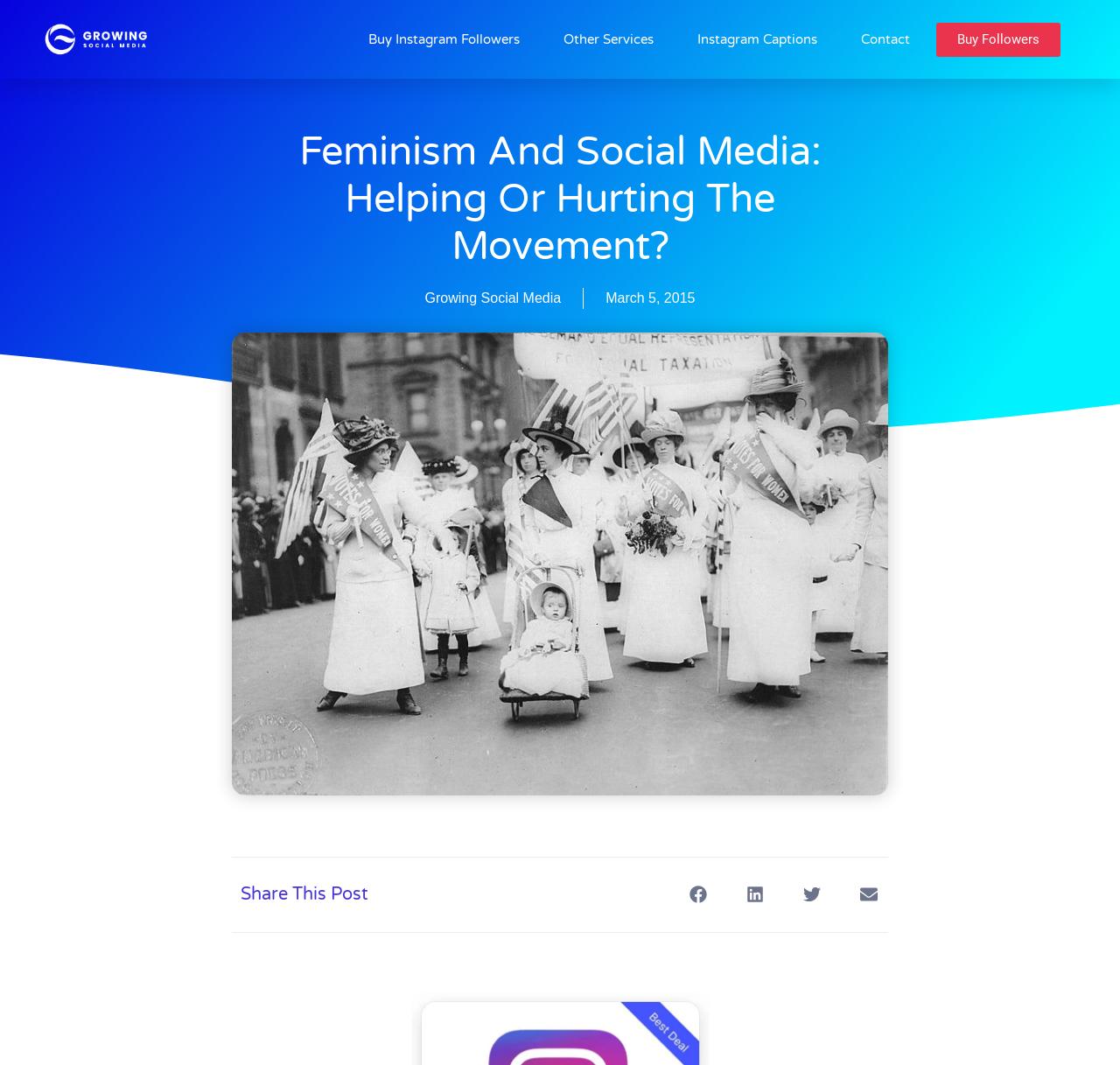Determine the main headline from the webpage and extract its text.

Feminism And Social Media: Helping Or Hurting The Movement?